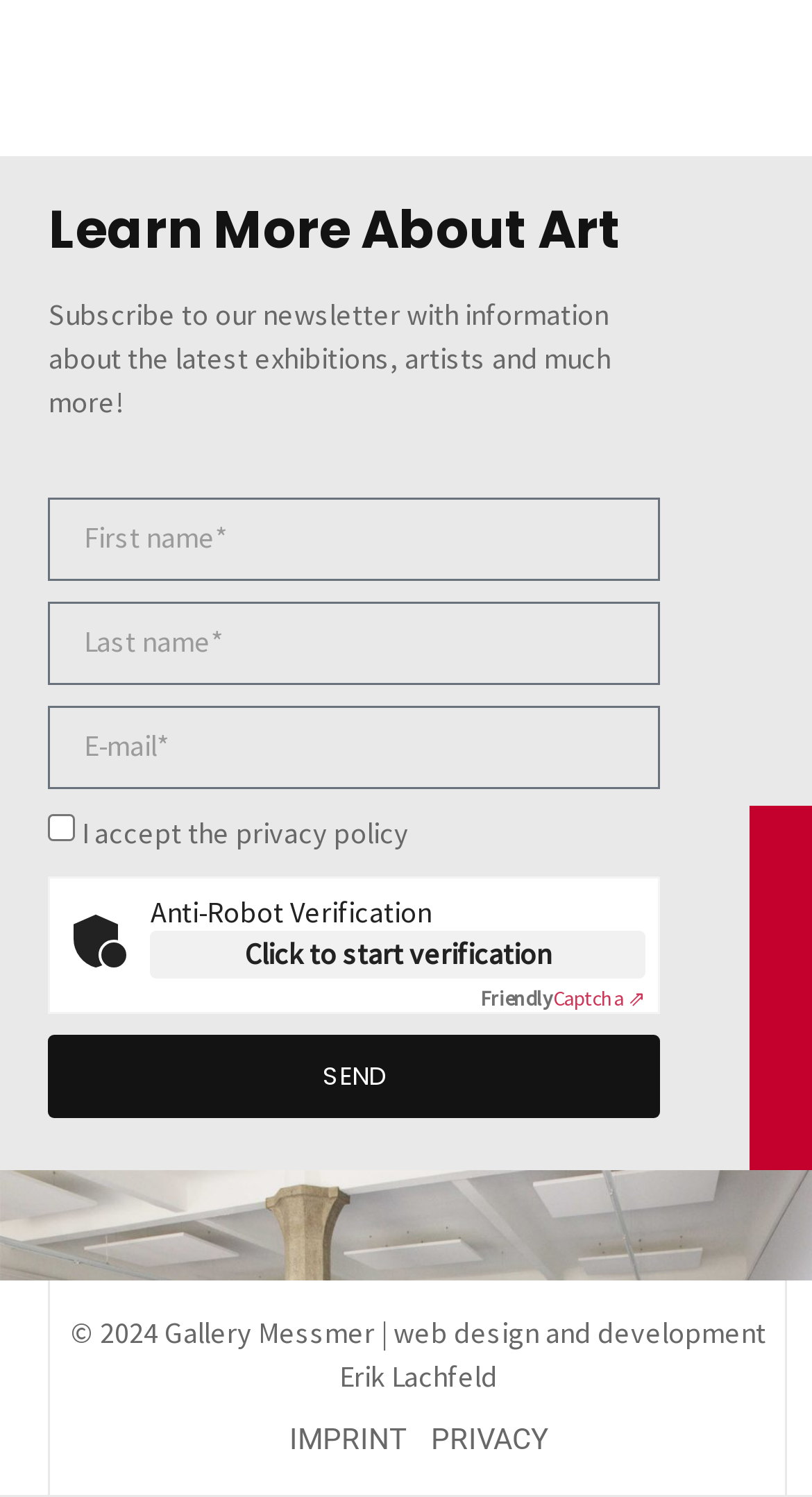Extract the bounding box coordinates for the described element: "FriendlyCaptcha ⇗". The coordinates should be represented as four float numbers between 0 and 1: [left, top, right, bottom].

[0.592, 0.658, 0.794, 0.676]